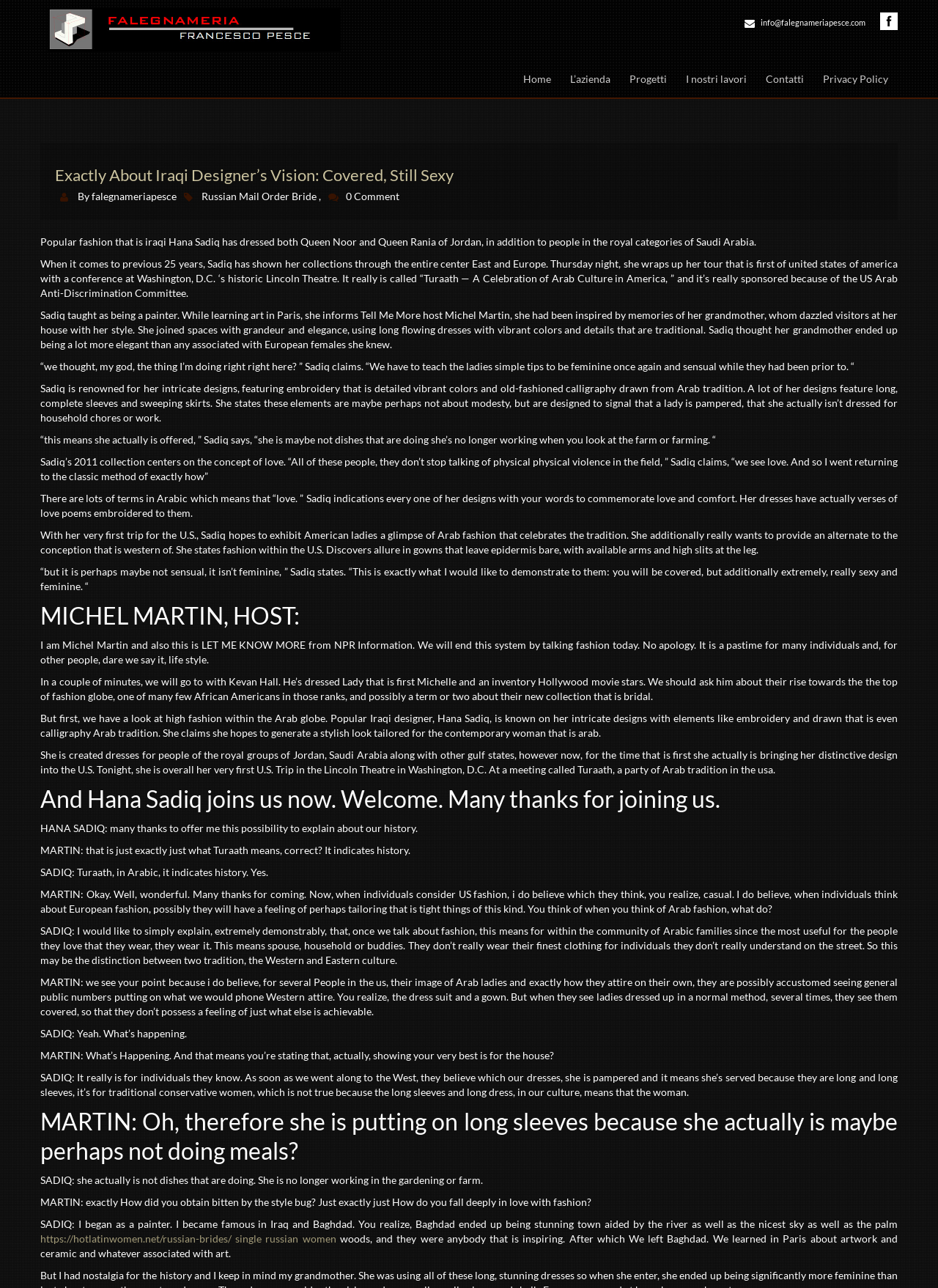Please specify the bounding box coordinates in the format (top-left x, top-left y, bottom-right x, bottom-right y), with all values as floating point numbers between 0 and 1. Identify the bounding box of the UI element described by: Privacy Policy

[0.867, 0.046, 0.957, 0.076]